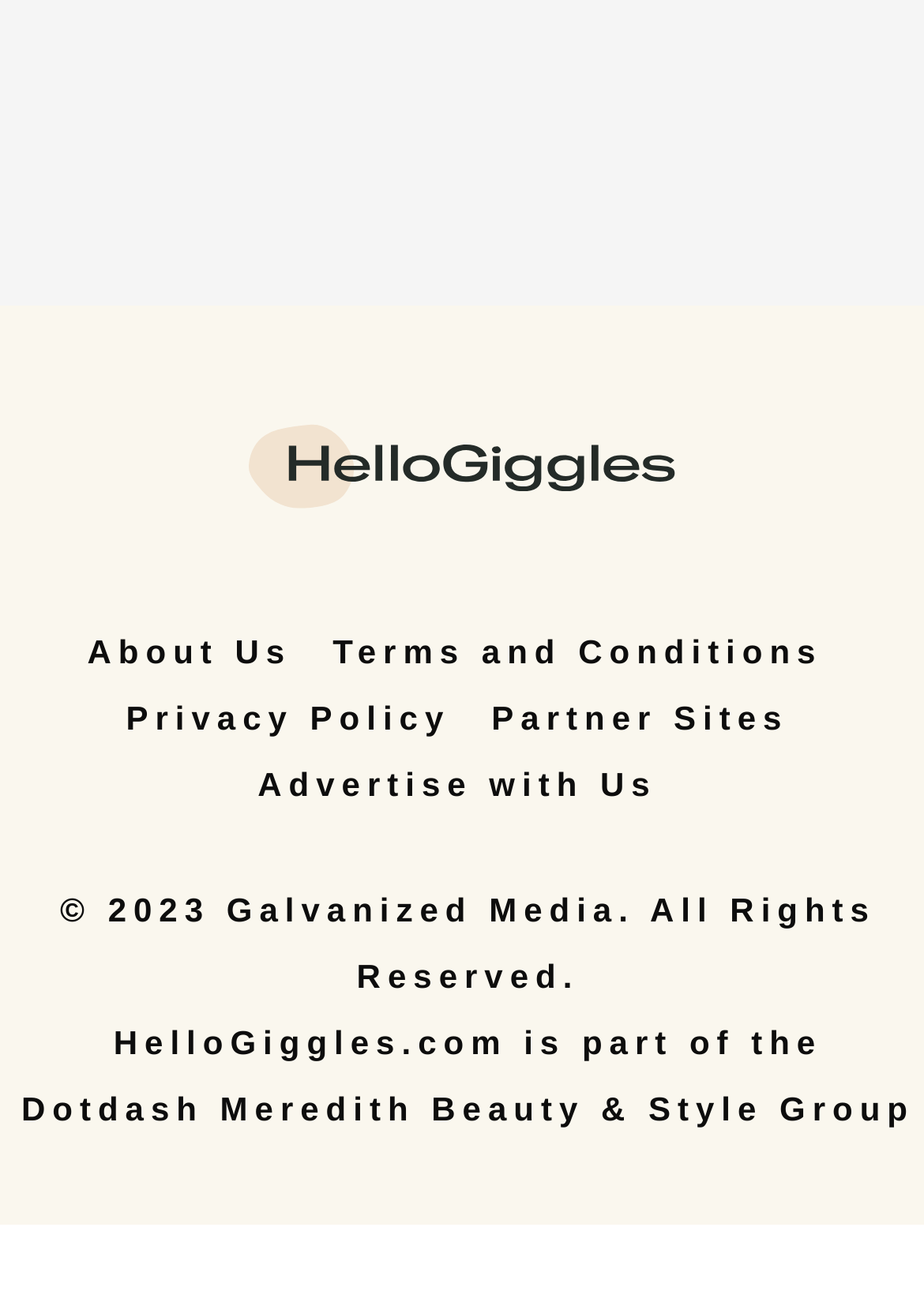How many links are in the footer section?
Utilize the information in the image to give a detailed answer to the question.

The footer section of the webpage contains links to 'About Us', 'Terms and Conditions', 'Privacy Policy', 'Partner Sites', and 'Advertise with Us', which makes a total of 5 links.